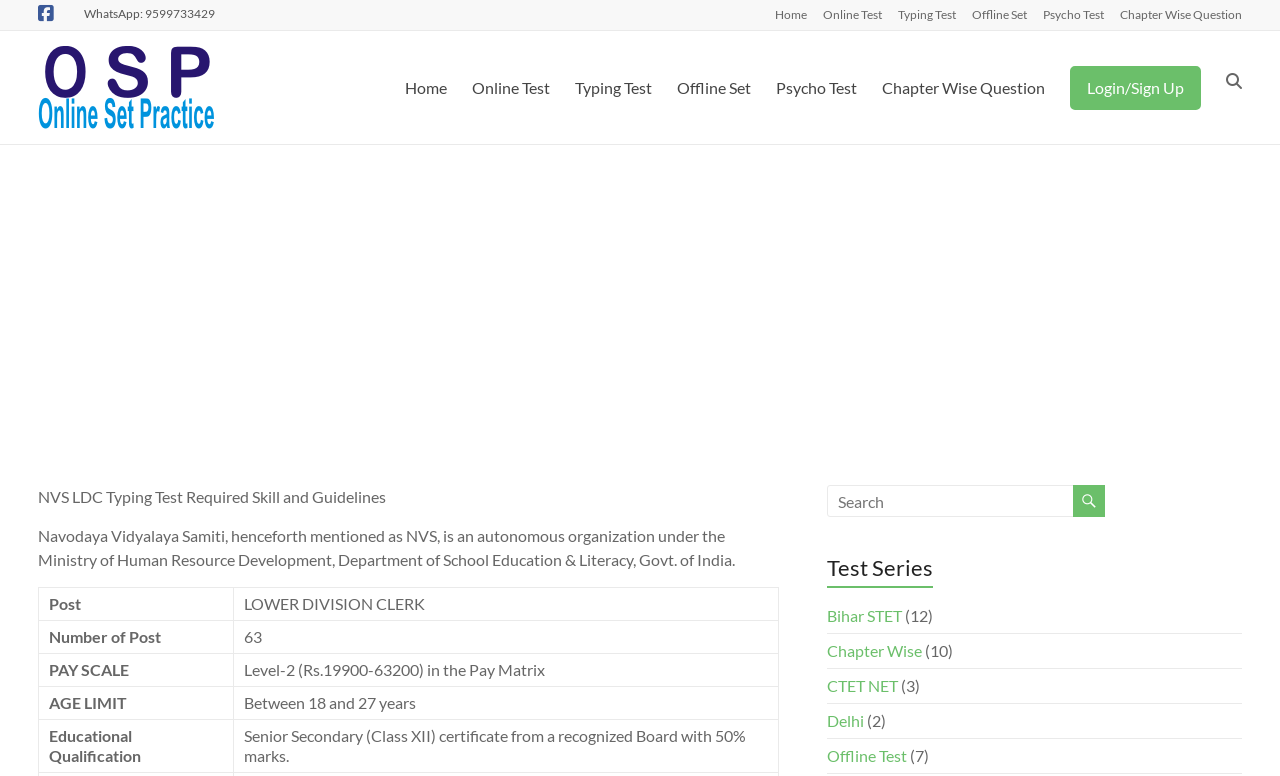Highlight the bounding box coordinates of the element you need to click to perform the following instruction: "Click on the 'Home' link."

[0.593, 0.0, 0.63, 0.027]